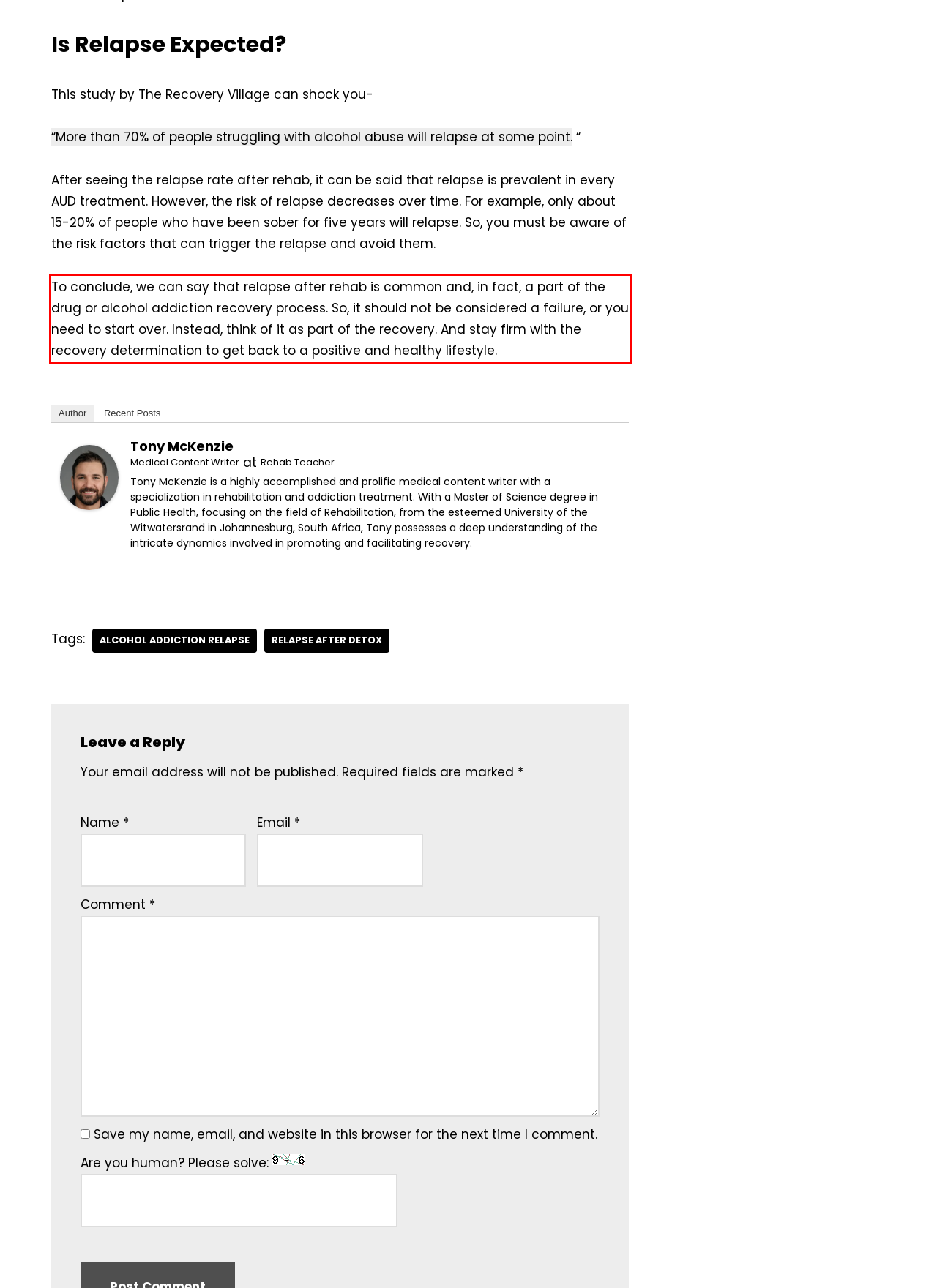Please examine the webpage screenshot containing a red bounding box and use OCR to recognize and output the text inside the red bounding box.

To conclude, we can say that relapse after rehab is common and, in fact, a part of the drug or alcohol addiction recovery process. So, it should not be considered a failure, or you need to start over. Instead, think of it as part of the recovery. And stay firm with the recovery determination to get back to a positive and healthy lifestyle.